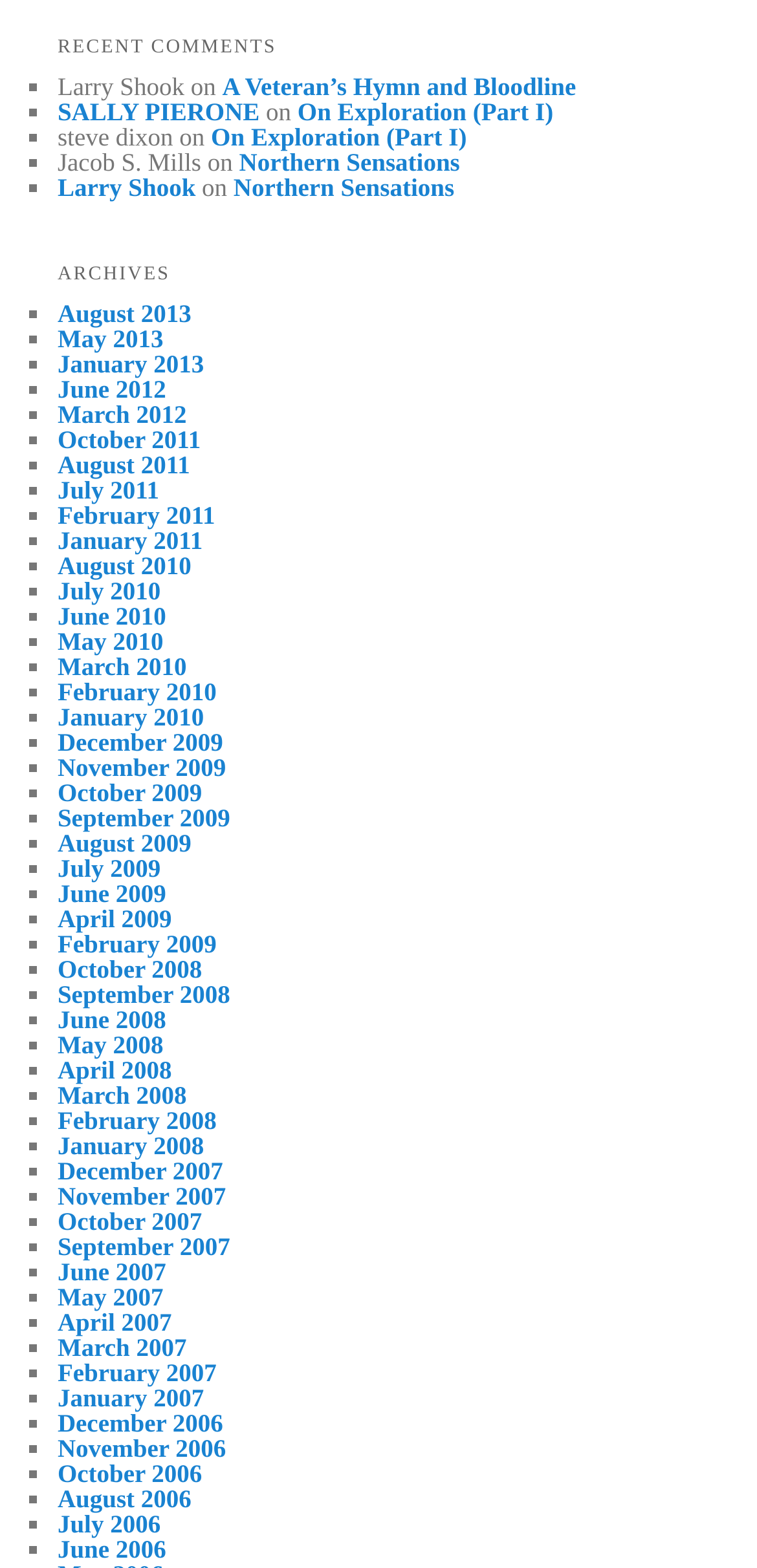Please identify the bounding box coordinates of the element's region that needs to be clicked to fulfill the following instruction: "read Larry Shook's comment". The bounding box coordinates should consist of four float numbers between 0 and 1, i.e., [left, top, right, bottom].

[0.294, 0.045, 0.761, 0.064]